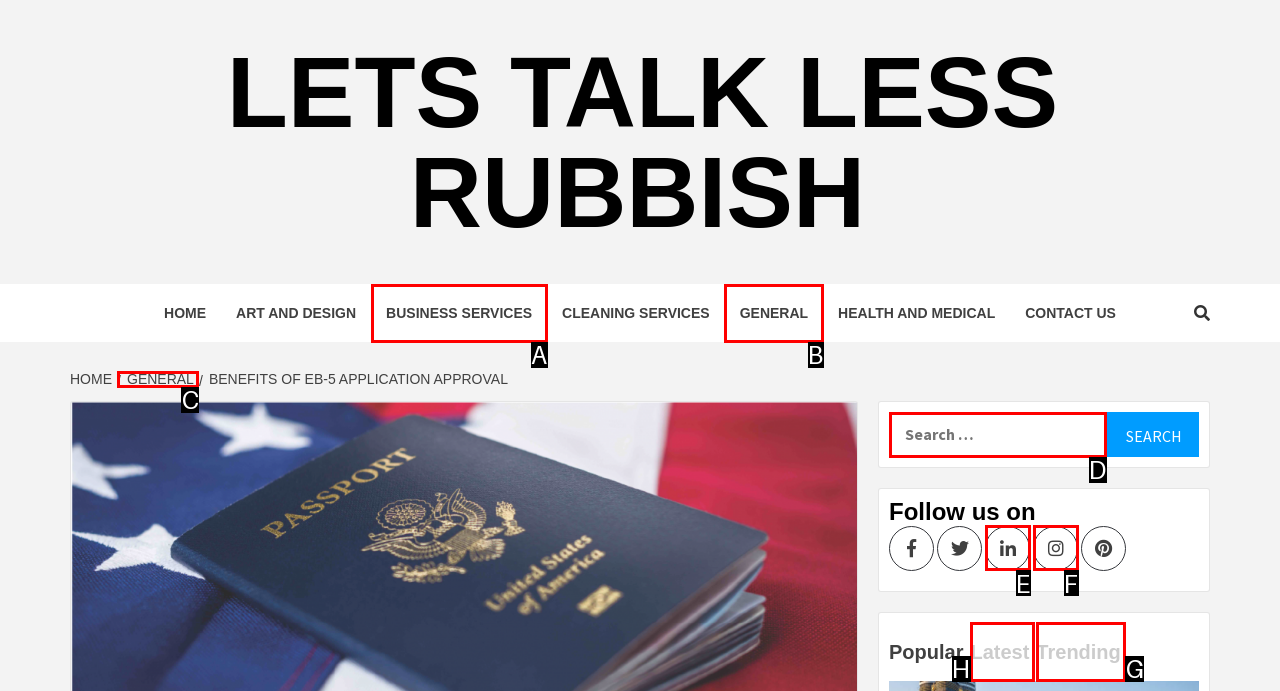Tell me which one HTML element I should click to complete the following task: View latest posts Answer with the option's letter from the given choices directly.

H